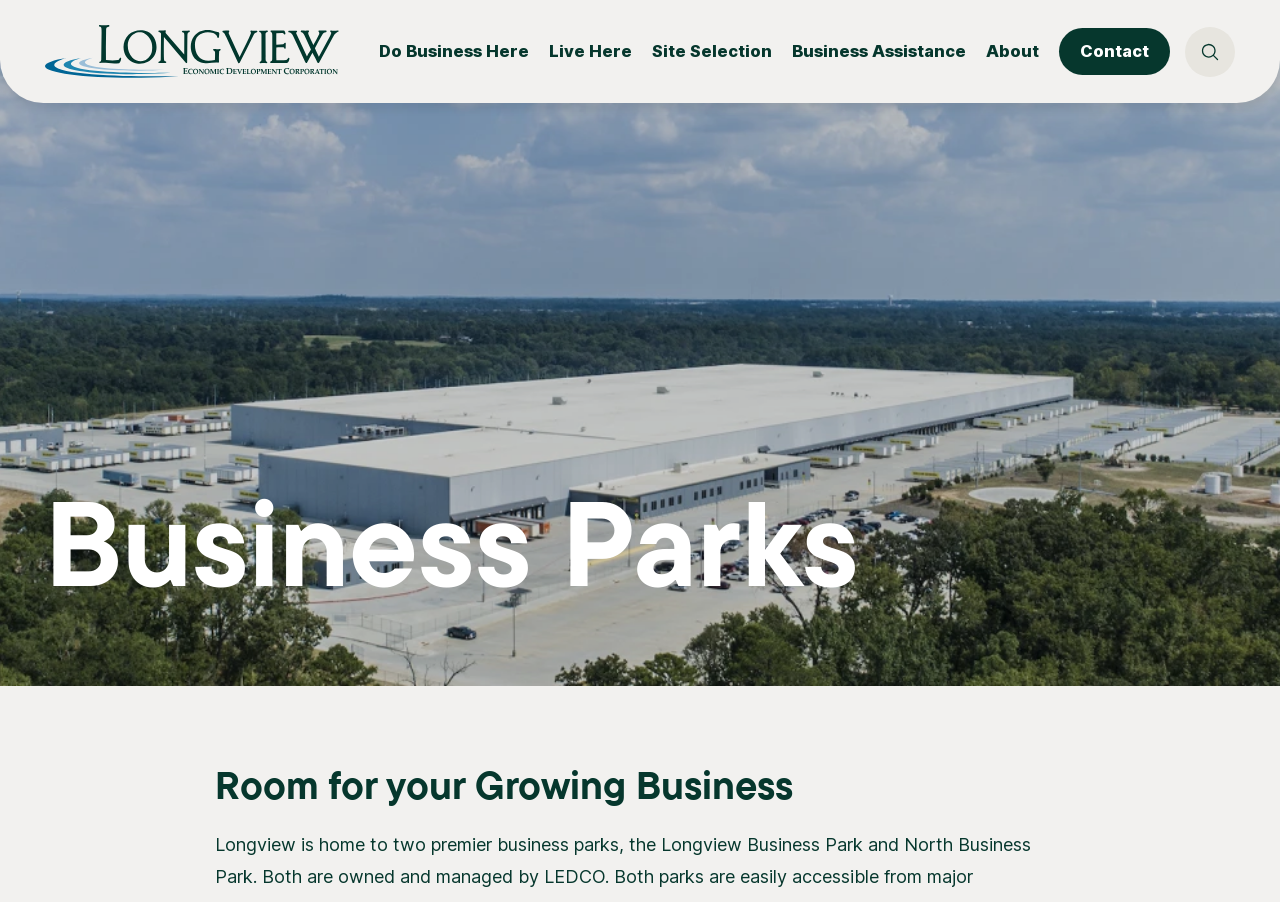Determine the bounding box coordinates of the clickable region to follow the instruction: "View Room for your Growing Business".

[0.168, 0.849, 0.832, 0.892]